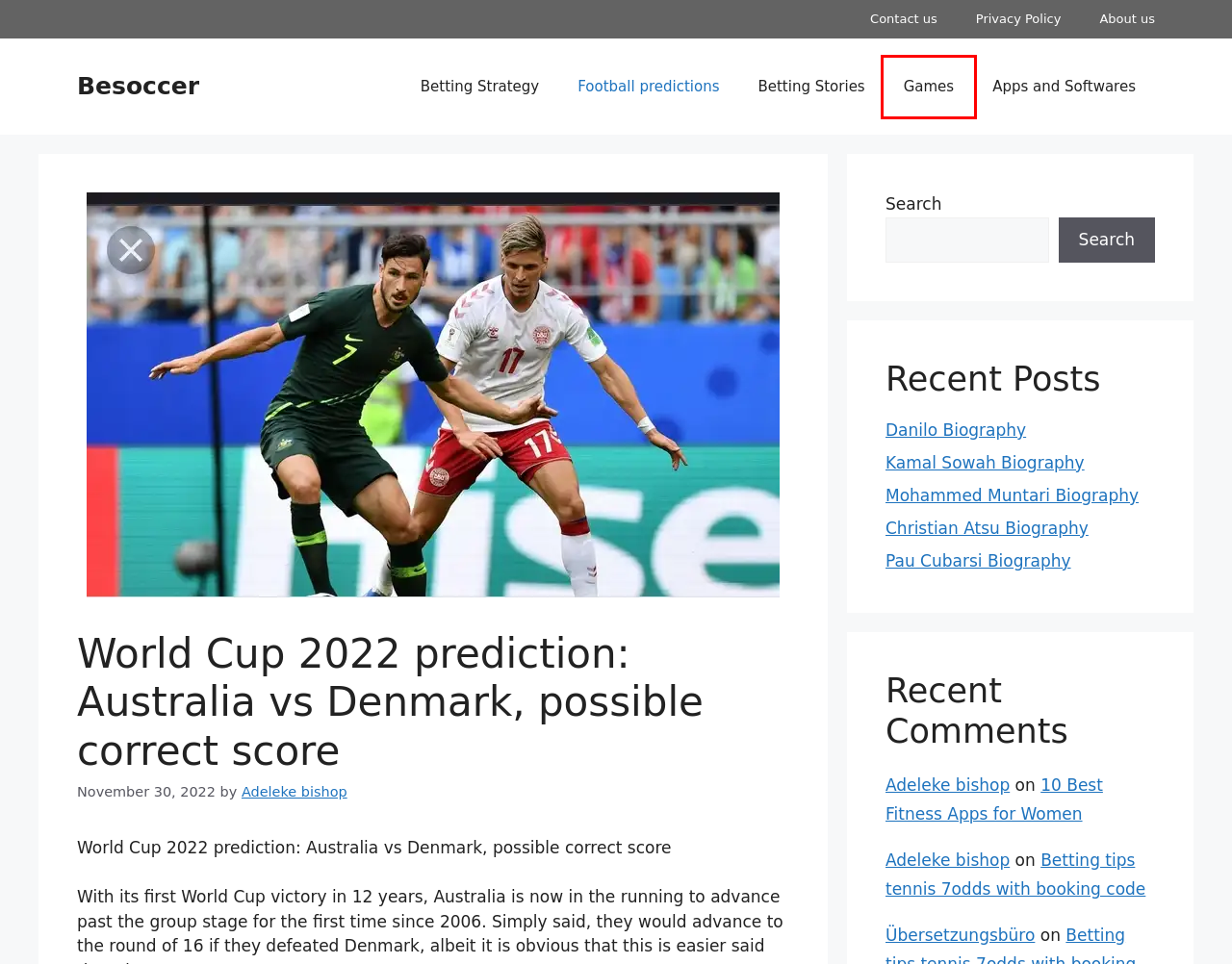You have a screenshot of a webpage with a red bounding box around an element. Select the webpage description that best matches the new webpage after clicking the element within the red bounding box. Here are the descriptions:
A. Kamal Sowah Biography - Besoccer
B. Games - Besoccer
C. Privacy Policy - Besoccer
D. Betting tips tennis 7odds with booking code - Besoccer
E. Betting Stories - Besoccer
F. Übersetzungsbüro Nordischen Sprachen Baltic Media® ISO 9001
G. Betting Strategy - Besoccer
H. Pau Cubarsi Biography - Besoccer

B